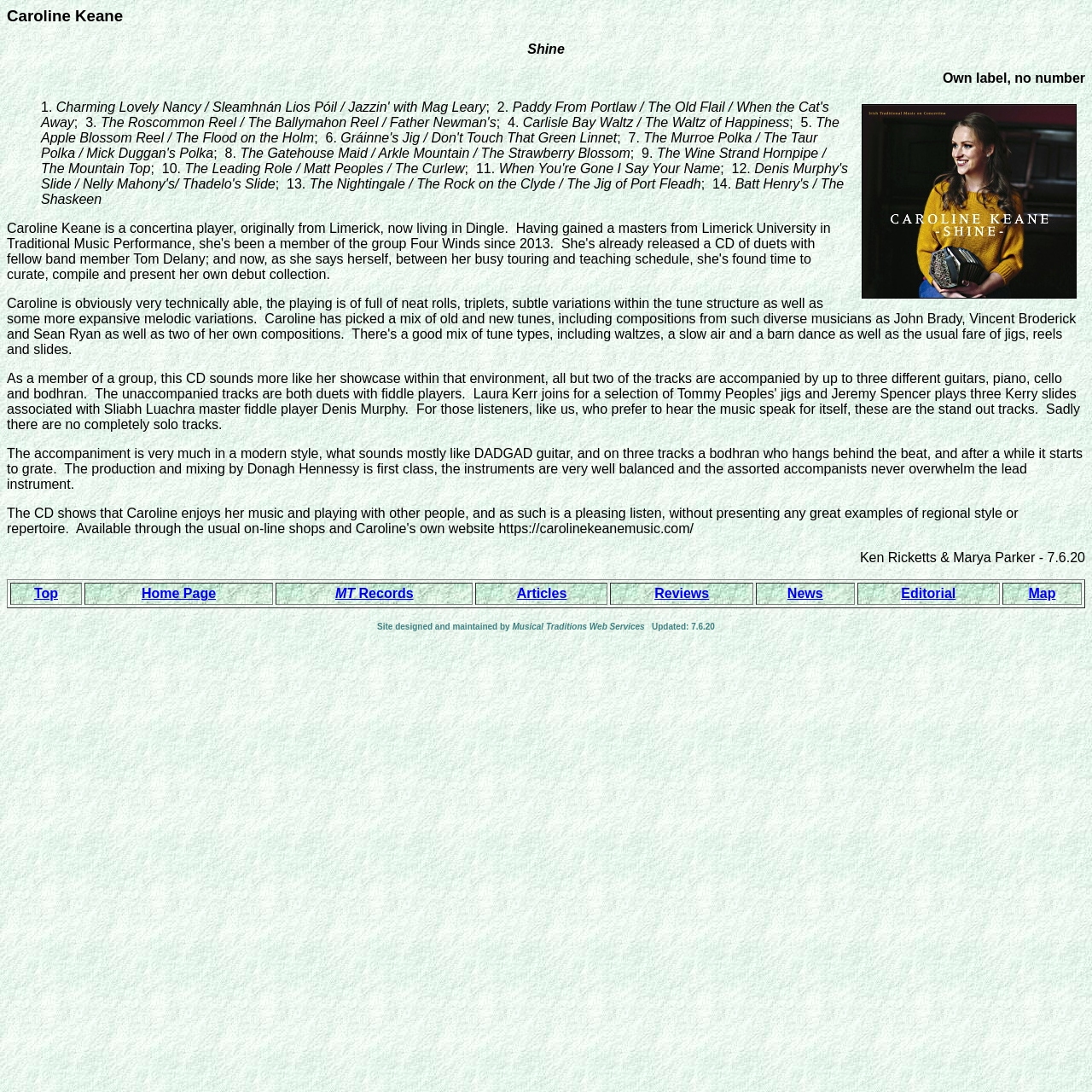Who designed and maintained the website?
Respond to the question with a single word or phrase according to the image.

Musical Traditions Web Services